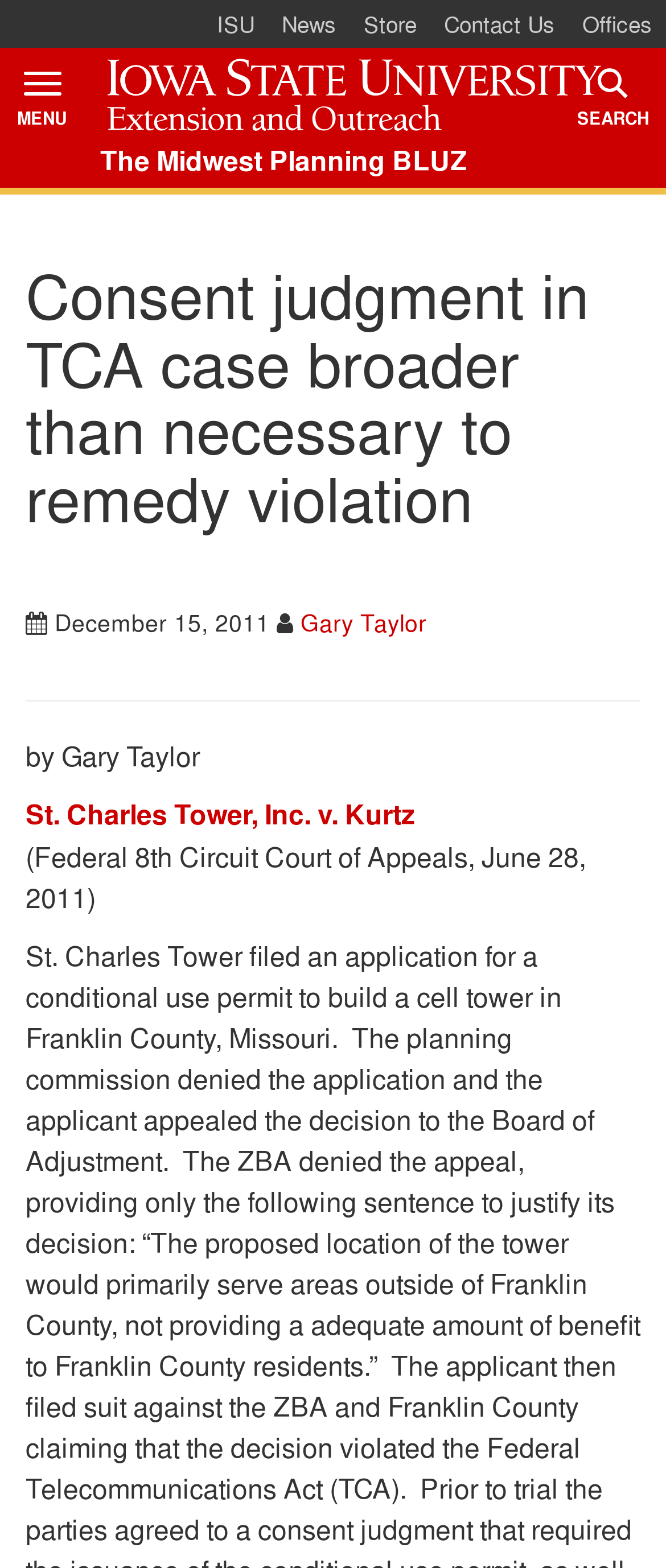Please identify the bounding box coordinates of the clickable region that I should interact with to perform the following instruction: "search something". The coordinates should be expressed as four float numbers between 0 and 1, i.e., [left, top, right, bottom].

[0.841, 0.03, 1.0, 0.096]